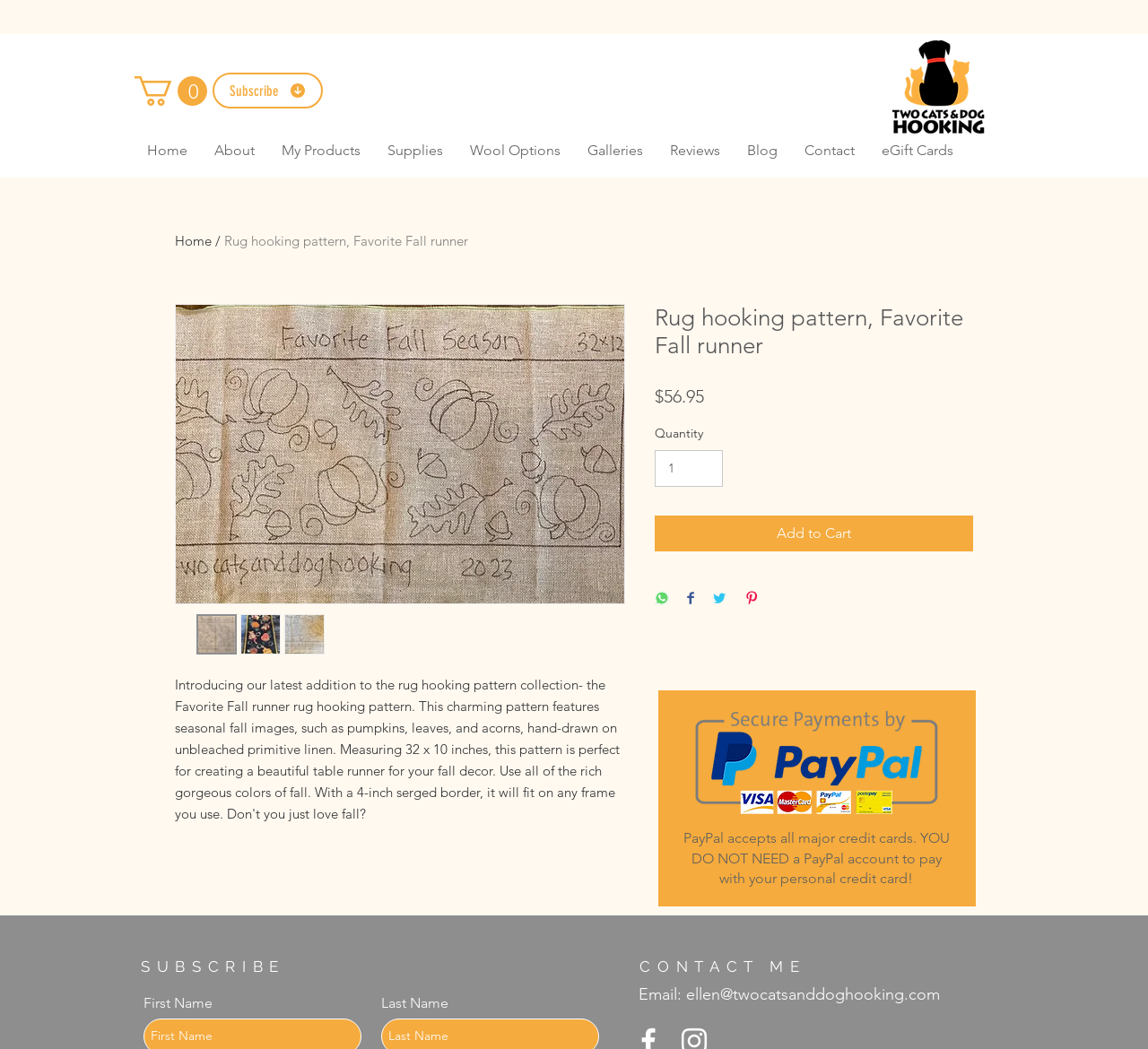Respond with a single word or phrase to the following question: How much does the rug hooking pattern cost?

$56.95